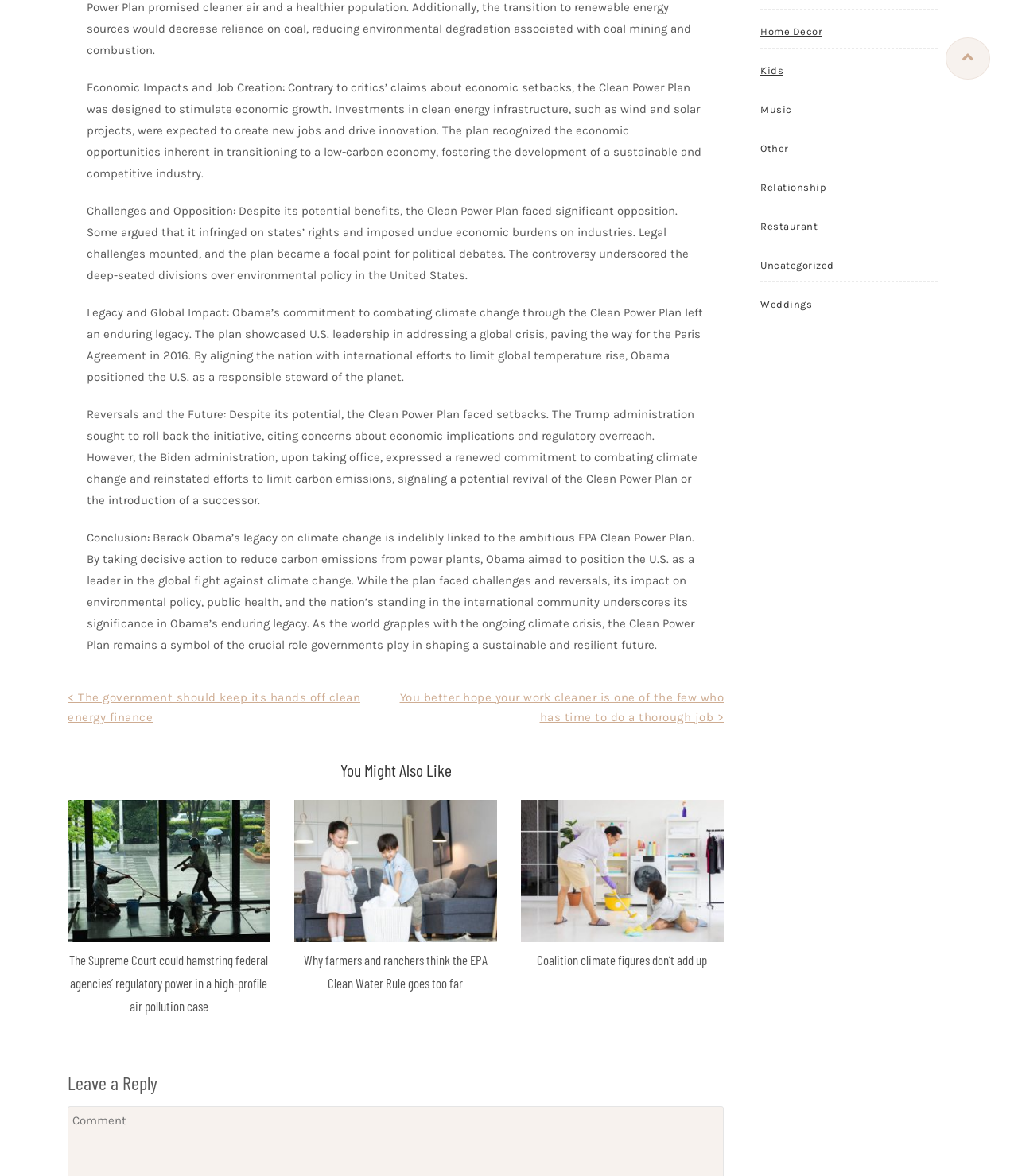Please find the bounding box coordinates (top-left x, top-left y, bottom-right x, bottom-right y) in the screenshot for the UI element described as follows: TPR Compounds for Footwears

None